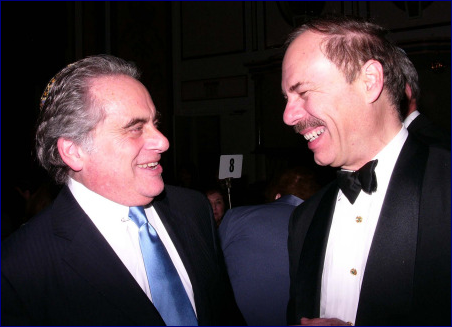Create a detailed narrative of what is happening in the image.

In this vibrant image captured at an Israel Cancer Research Fund gala, two notable figures are engaged in an animated conversation, exuding warmth and camaraderie. The gentleman on the left, dressed in a sharp black suit and light blue tie, shares a light-hearted moment with his companion, who is dressed in a classic black tuxedo. Their expressions reflect joy and amusement, highlighting the event's celebratory atmosphere. 

Known for his role as the master of ceremonies at such events, the man on the left is likely Ben Brafman, a prominent criminal defense attorney recognized for his engaging humor and wit. The event serves not only as a venue for fundraising and awareness but also as an opportunity for supporters and esteemed guests to connect and share meaningful interactions, emphasizing the spirit of community in the fight against cancer.